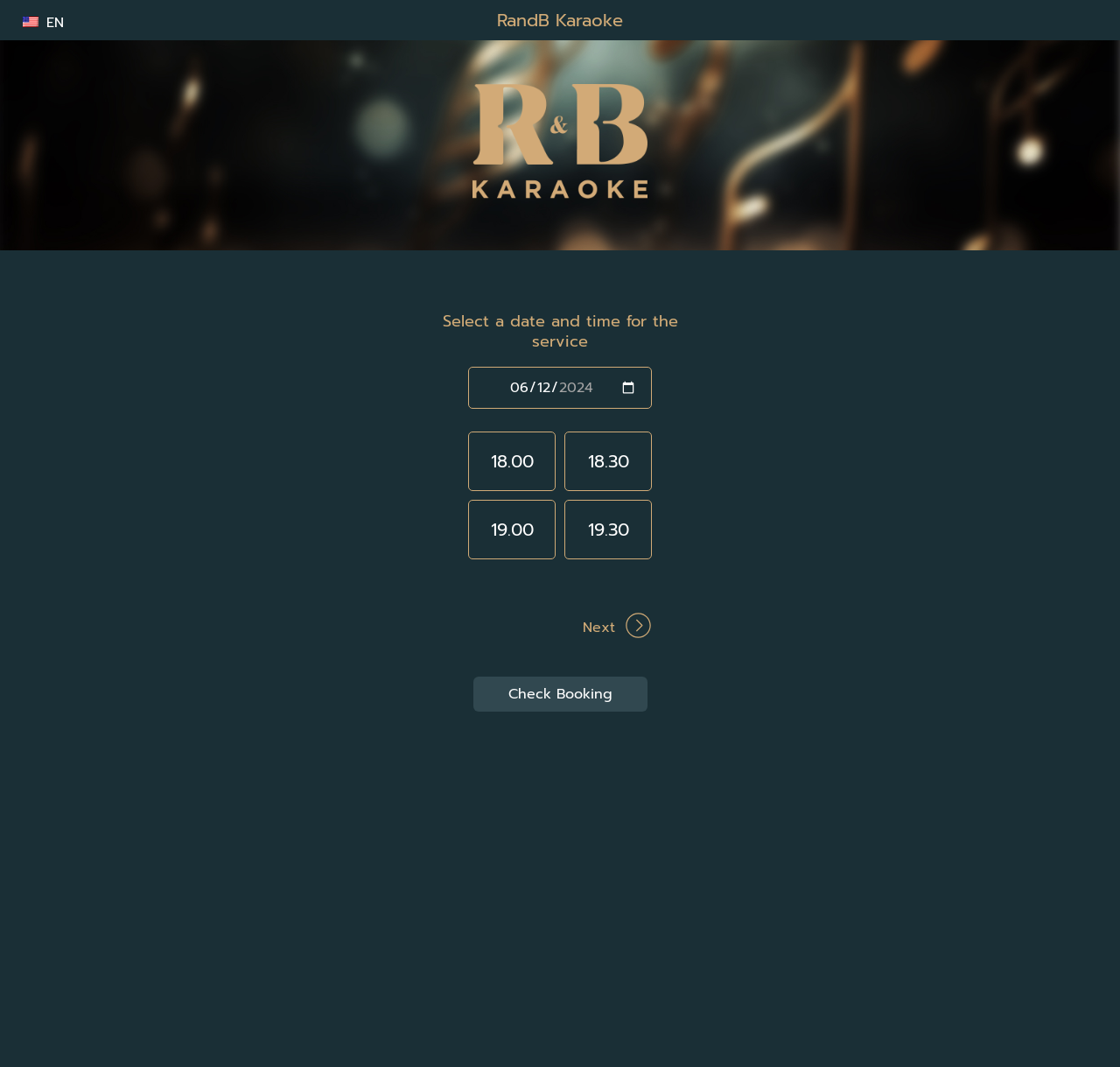What is the function of the 'Show date picker' button?
Based on the image, give a concise answer in the form of a single word or short phrase.

To show a date picker